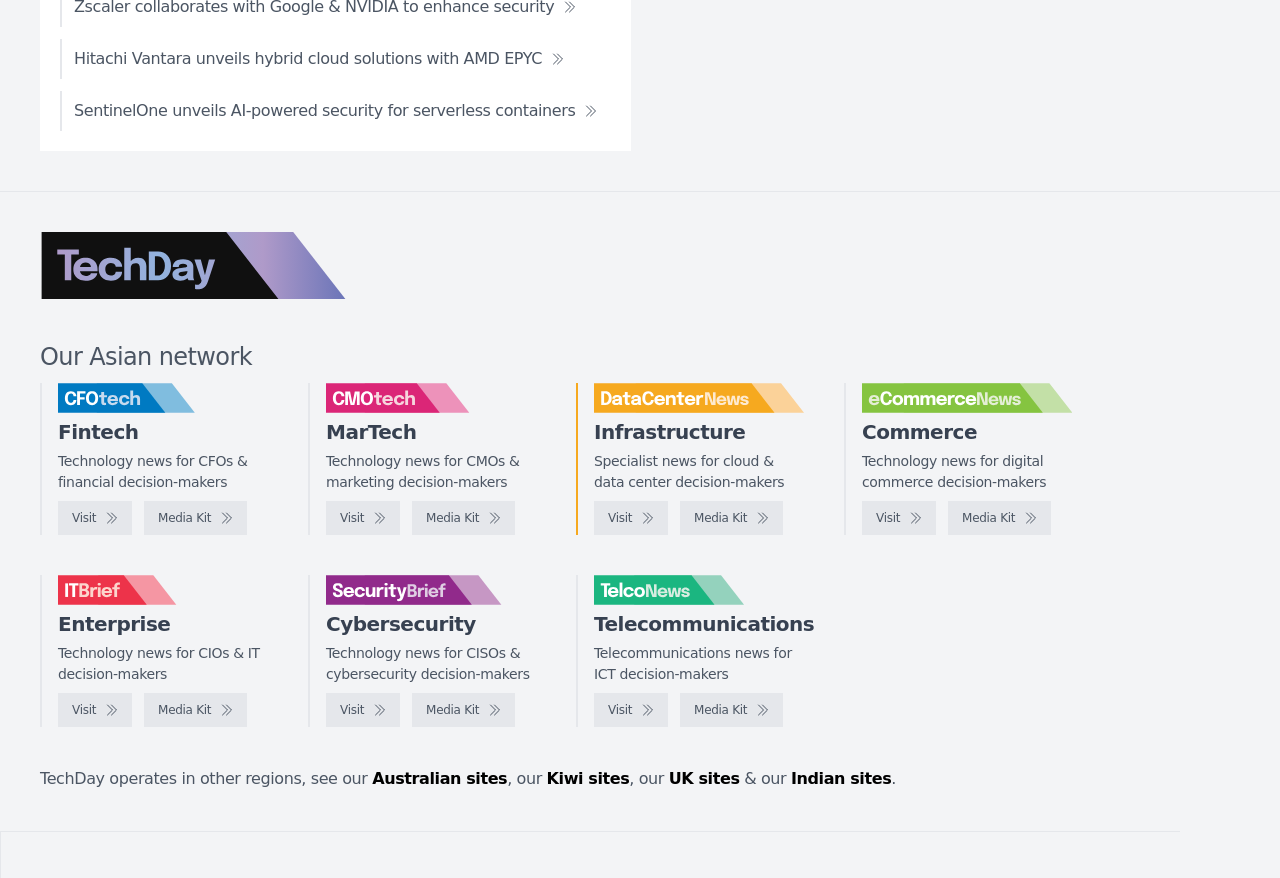Locate the bounding box coordinates of the element's region that should be clicked to carry out the following instruction: "Explore DataCenterNews". The coordinates need to be four float numbers between 0 and 1, i.e., [left, top, right, bottom].

[0.464, 0.571, 0.522, 0.609]